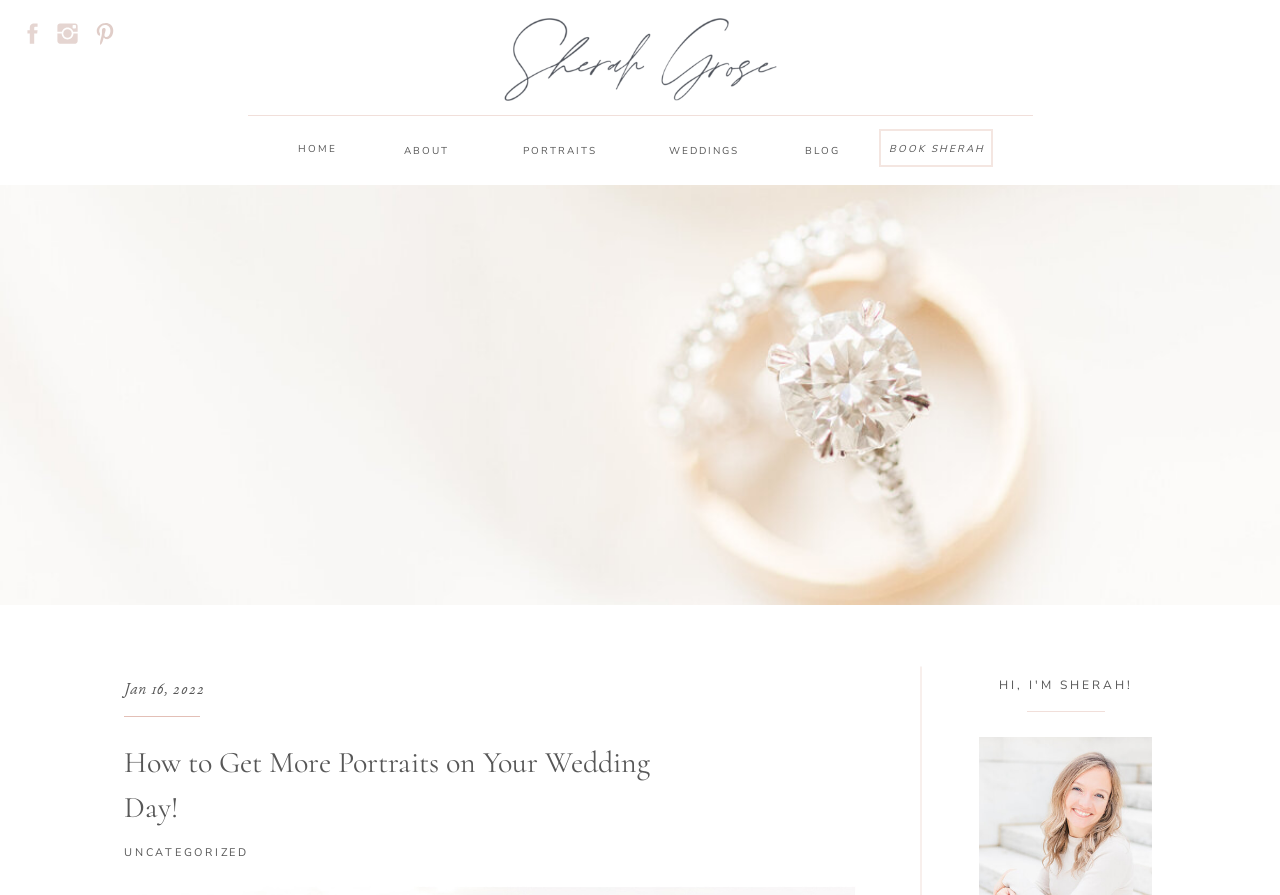Determine the coordinates of the bounding box that should be clicked to complete the instruction: "go to home page". The coordinates should be represented by four float numbers between 0 and 1: [left, top, right, bottom].

[0.231, 0.156, 0.264, 0.177]